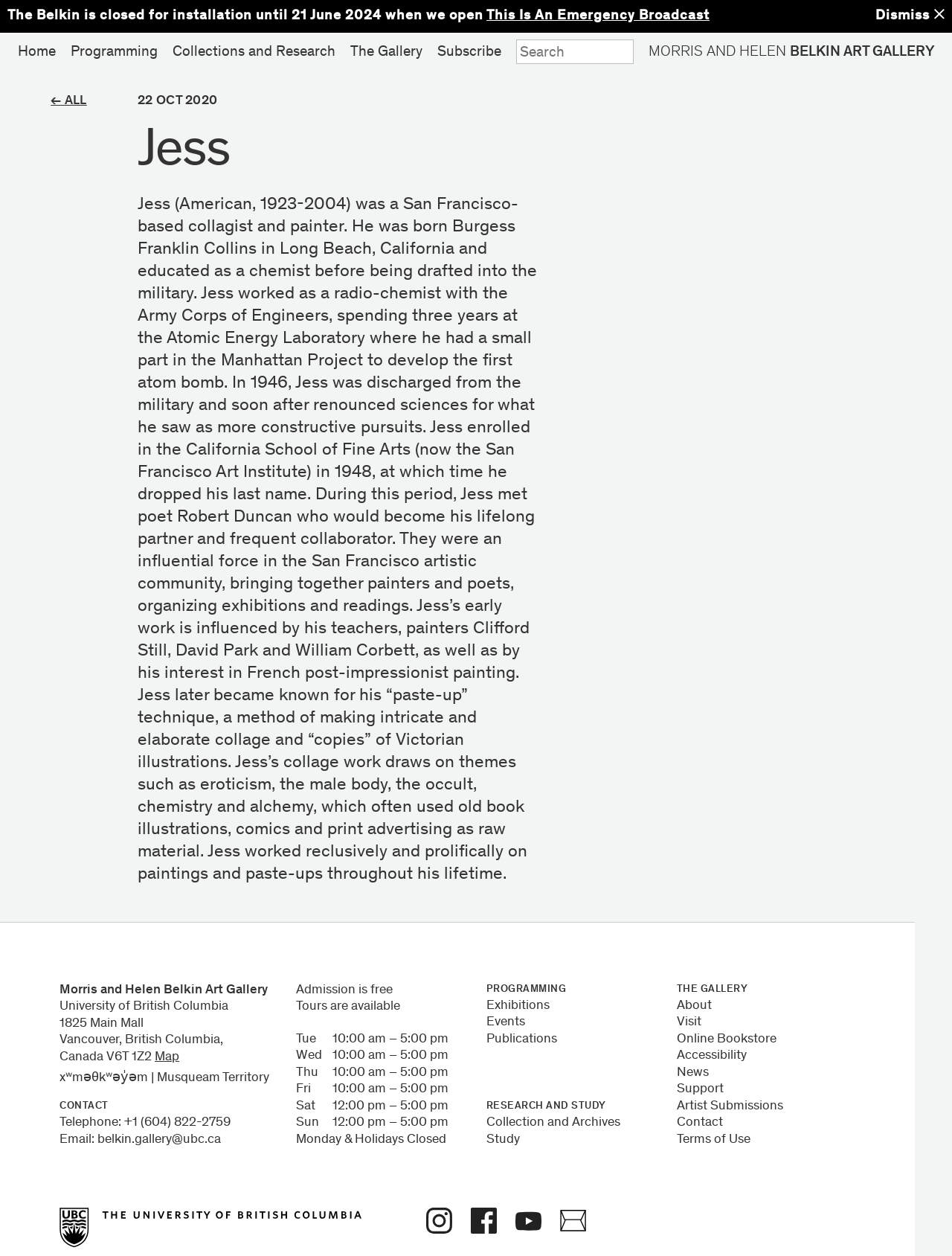Determine the bounding box coordinates of the section to be clicked to follow the instruction: "Search for something". The coordinates should be given as four float numbers between 0 and 1, formatted as [left, top, right, bottom].

[0.542, 0.031, 0.666, 0.051]